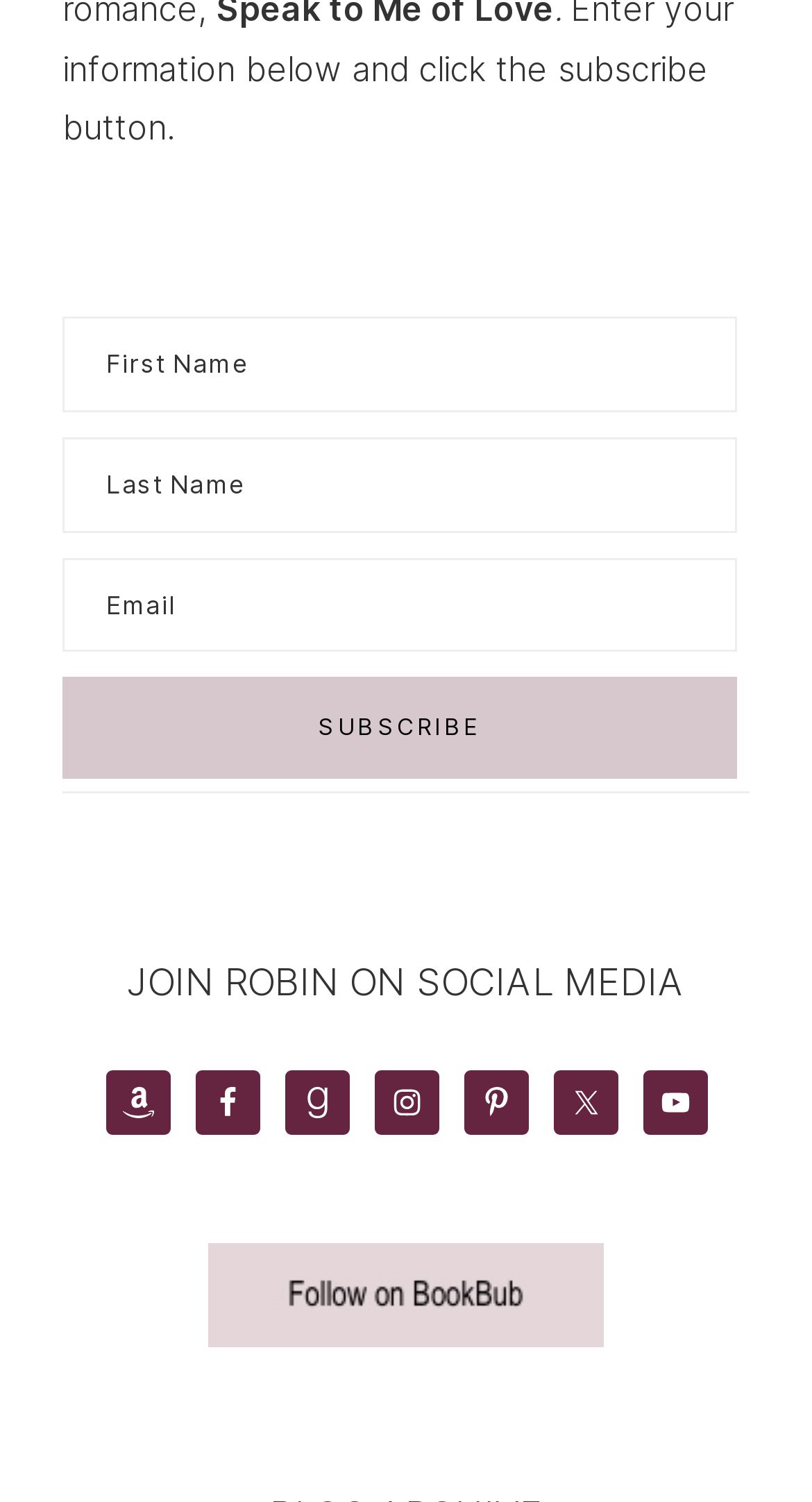Find the bounding box of the UI element described as follows: "Goodreads".

[0.35, 0.712, 0.429, 0.755]